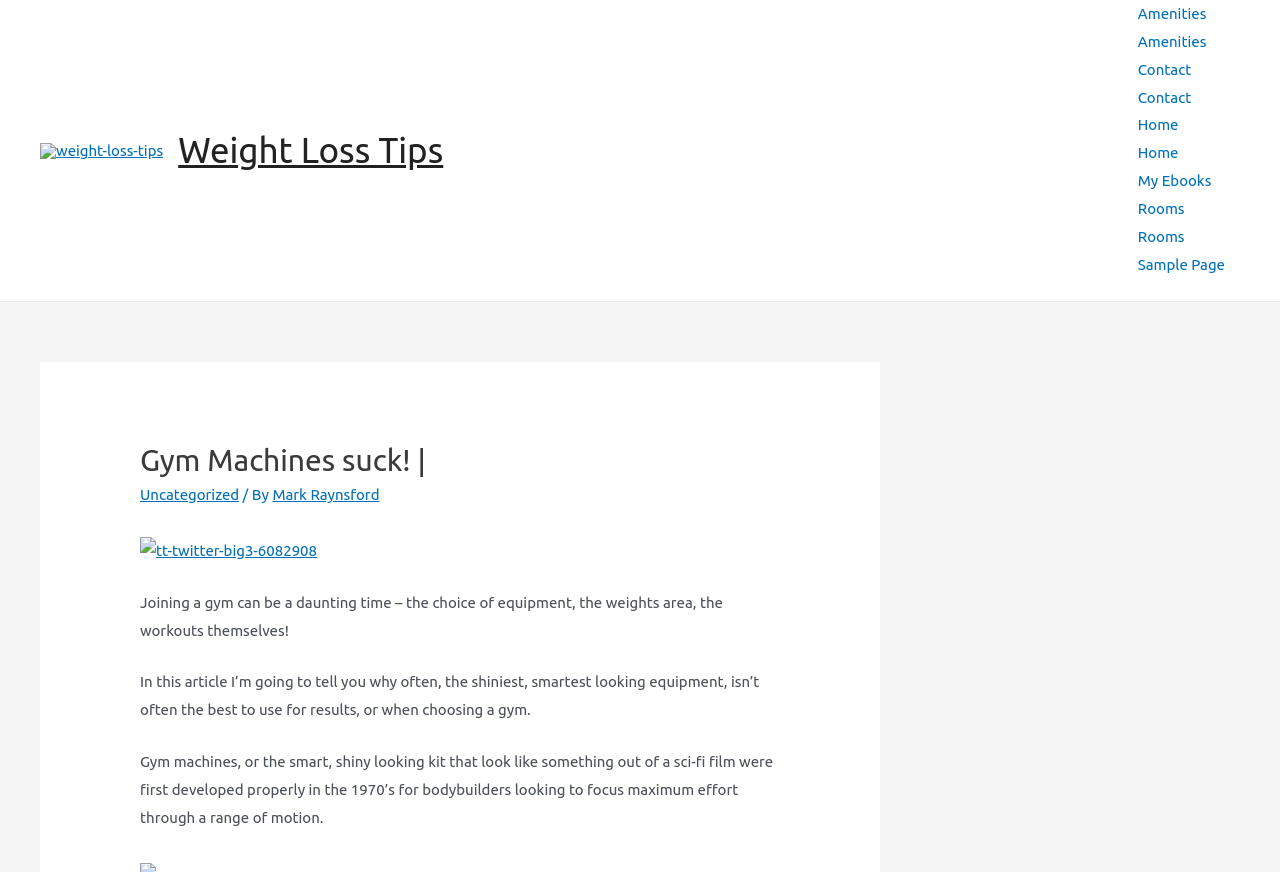What is the author's name?
Using the image as a reference, deliver a detailed and thorough answer to the question.

The author's name can be found in the header section of the webpage, where it is written 'By Mark Raynsford'. This suggests that the author of the article is Mark Raynsford.